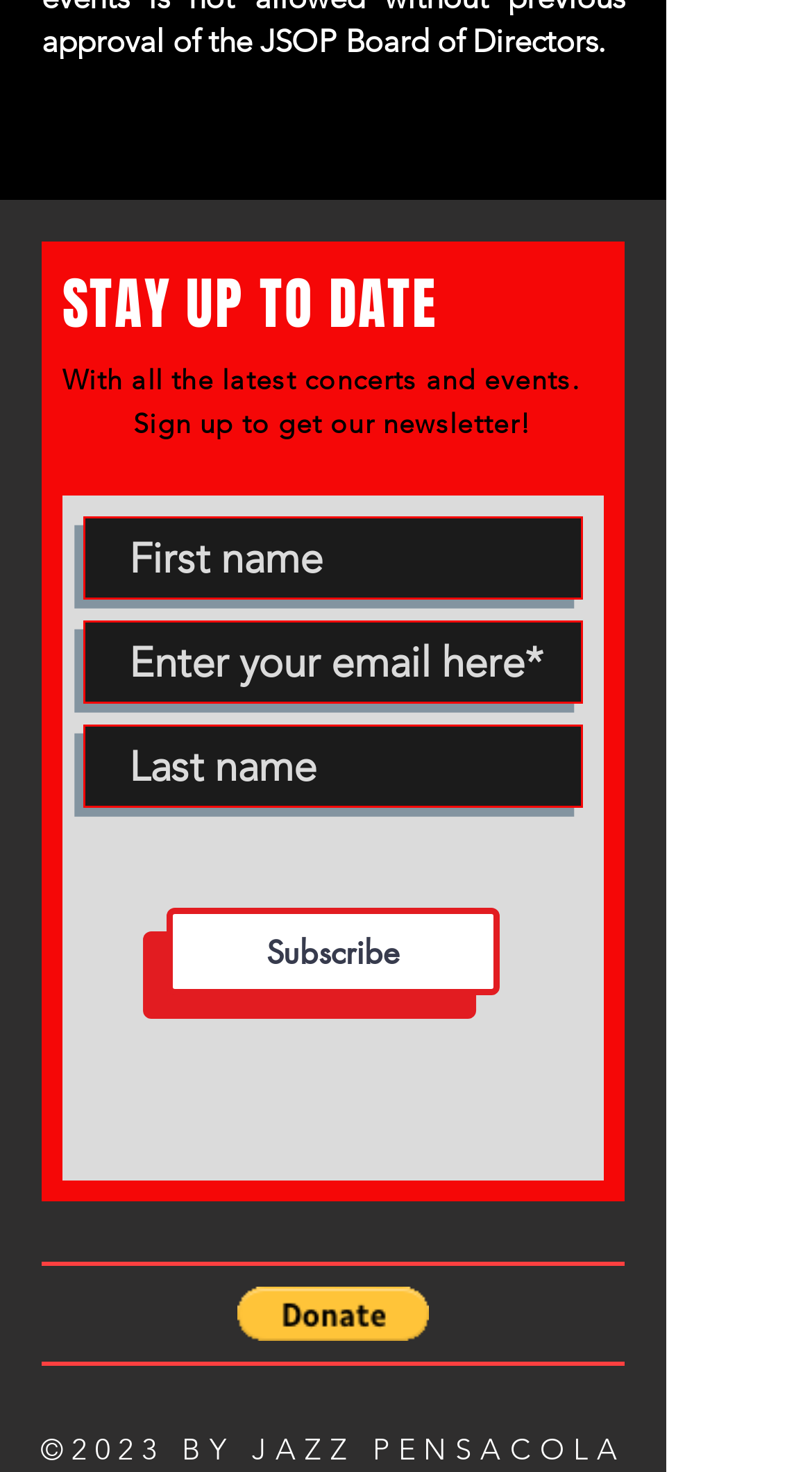Please provide the bounding box coordinates for the UI element as described: "aria-label="First name" name="first-name" placeholder="First name"". The coordinates must be four floats between 0 and 1, represented as [left, top, right, bottom].

[0.103, 0.351, 0.718, 0.407]